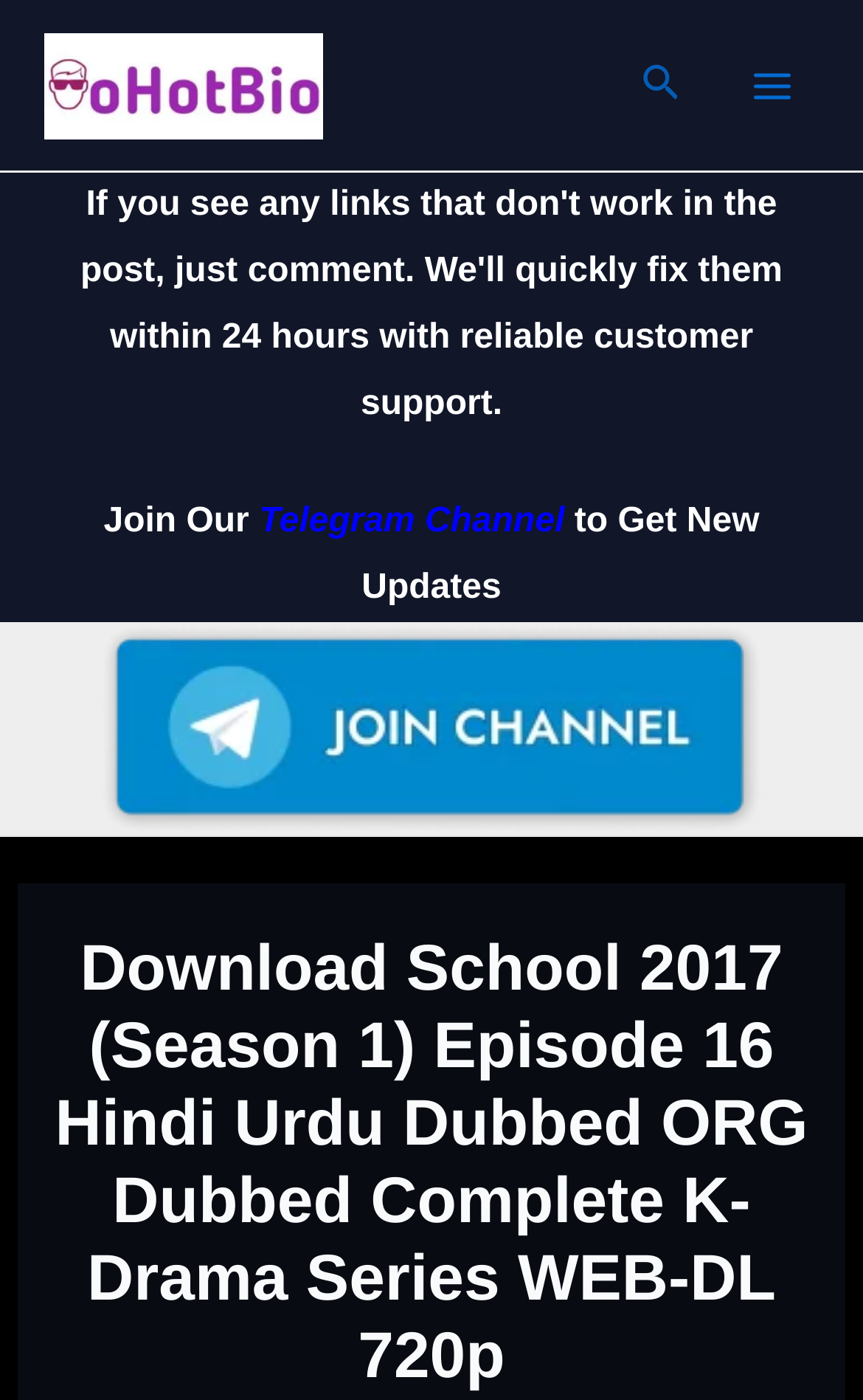Using the provided element description: "Telegram Channel", determine the bounding box coordinates of the corresponding UI element in the screenshot.

[0.3, 0.359, 0.654, 0.386]